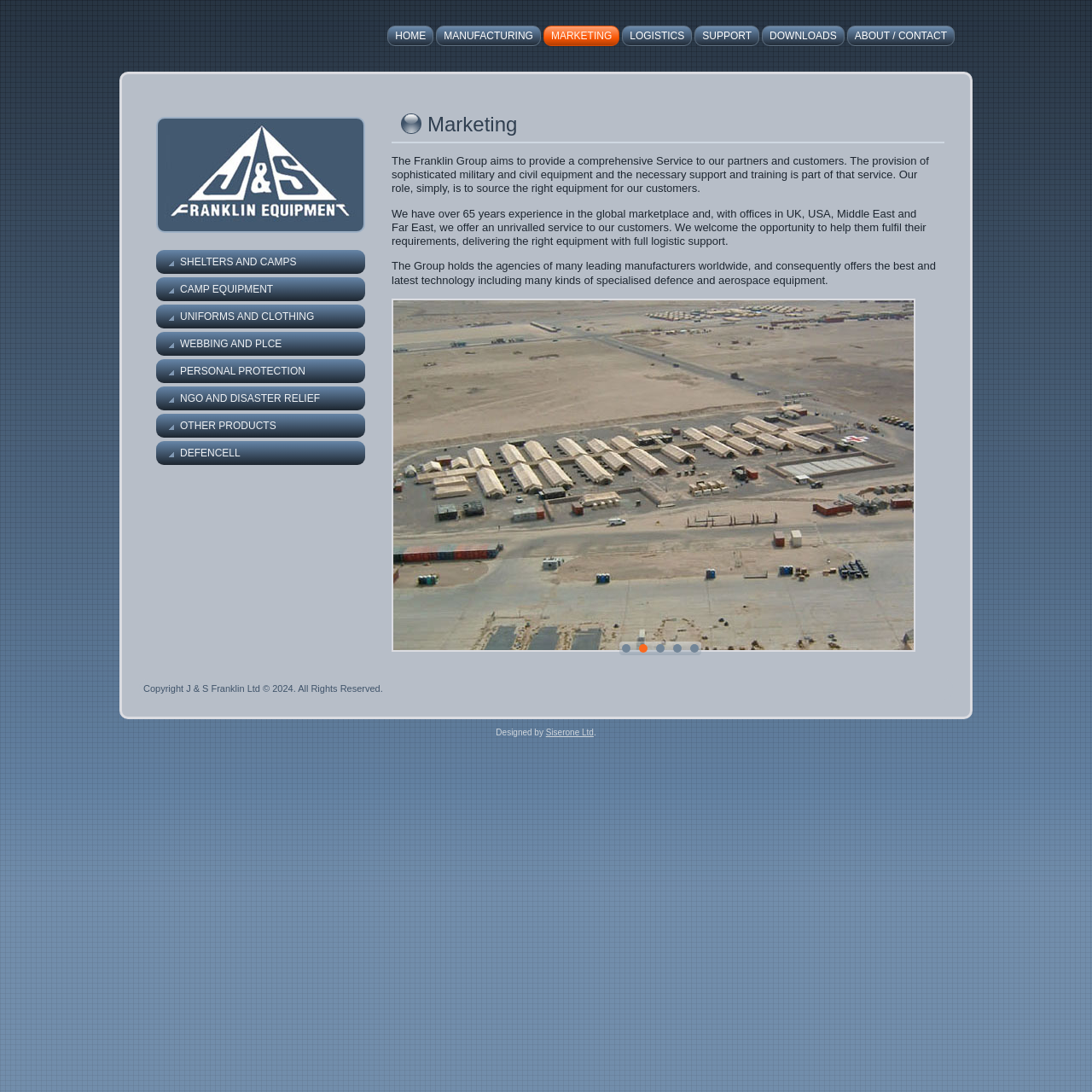Please provide a short answer using a single word or phrase for the question:
What type of equipment does J&S Franklin Ltd manufacture?

Defence and security equipment